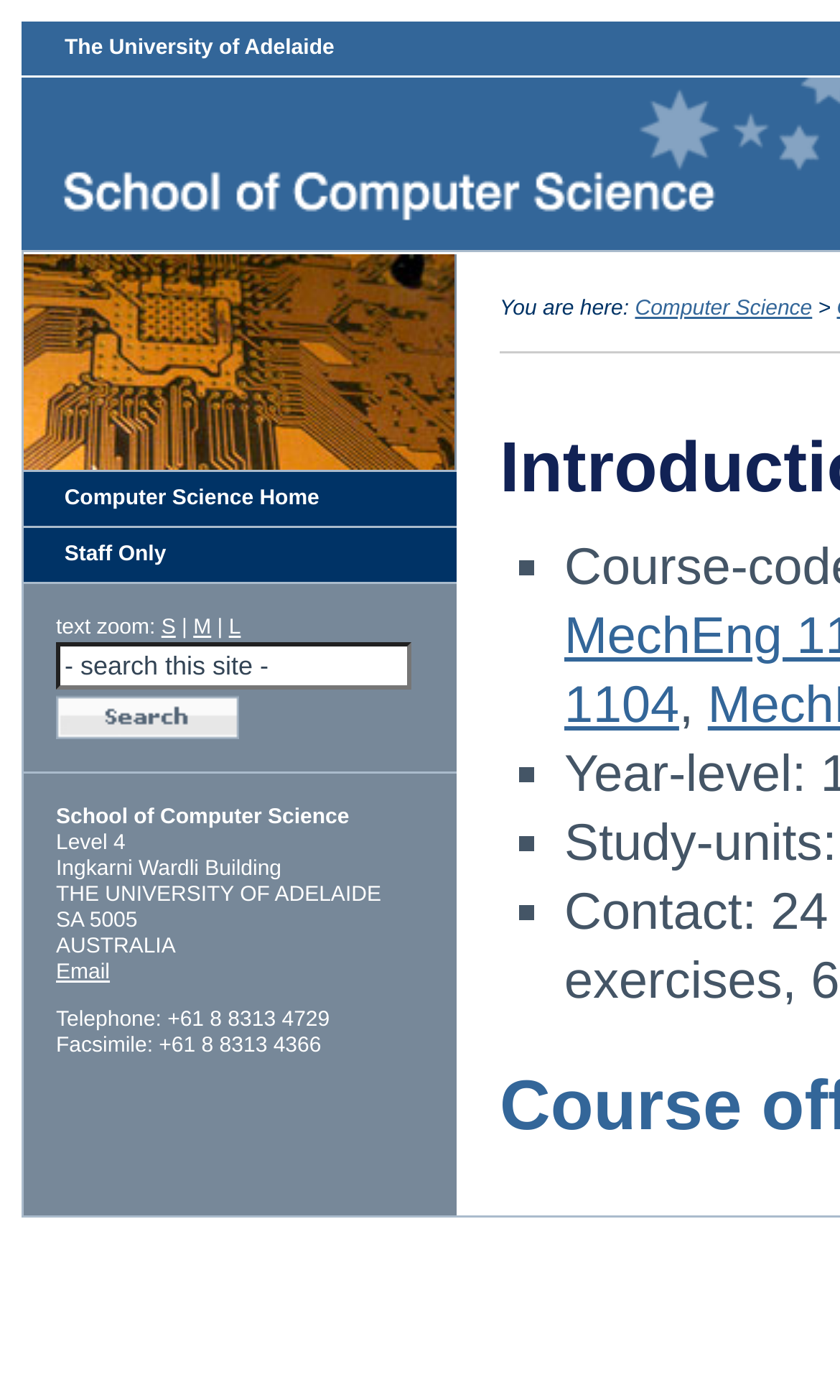Extract the heading text from the webpage.

Introduction to Programming for Engineers